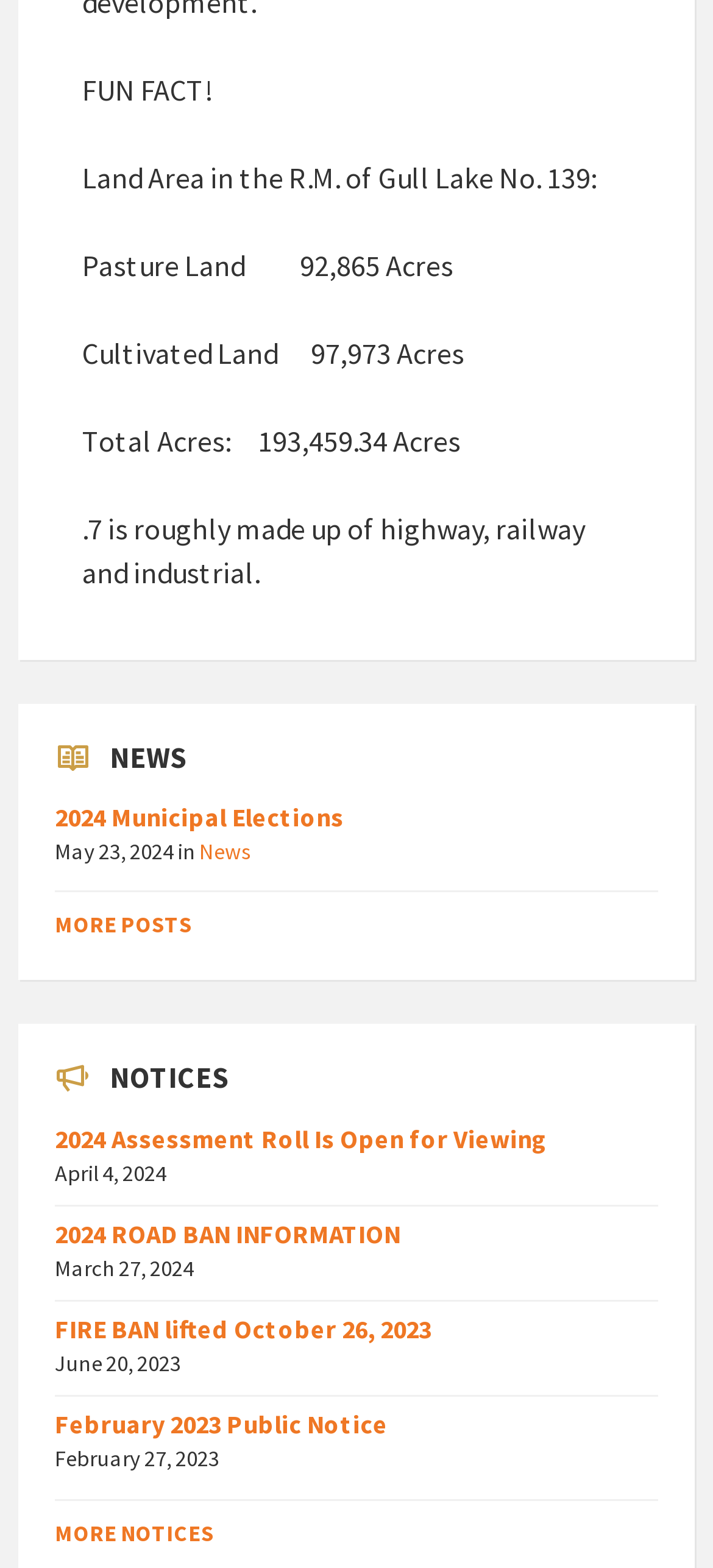How many types of land are mentioned in the fun fact section?
Using the picture, provide a one-word or short phrase answer.

2